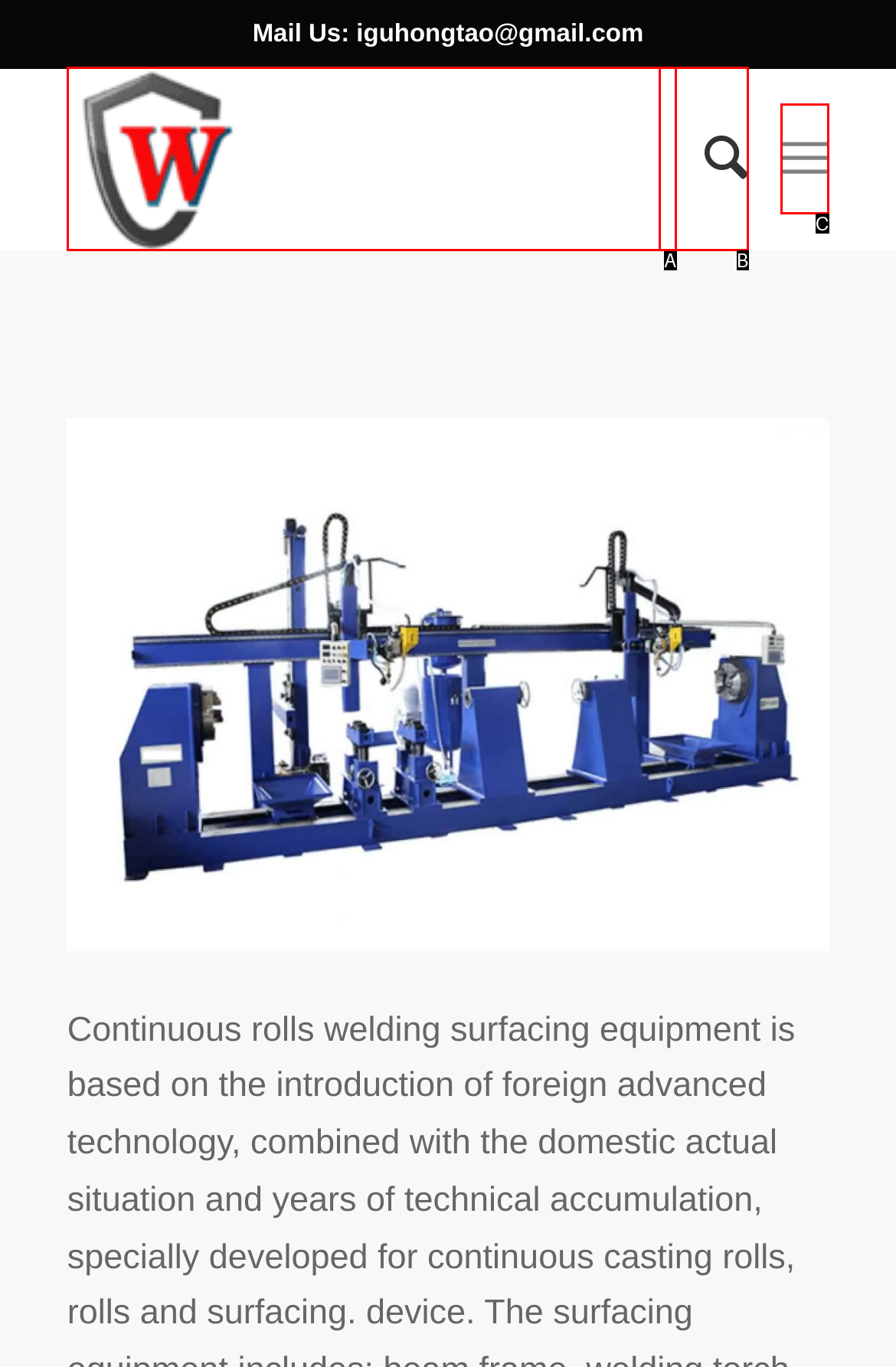Identify which HTML element aligns with the description: Menu Menu
Answer using the letter of the correct choice from the options available.

C